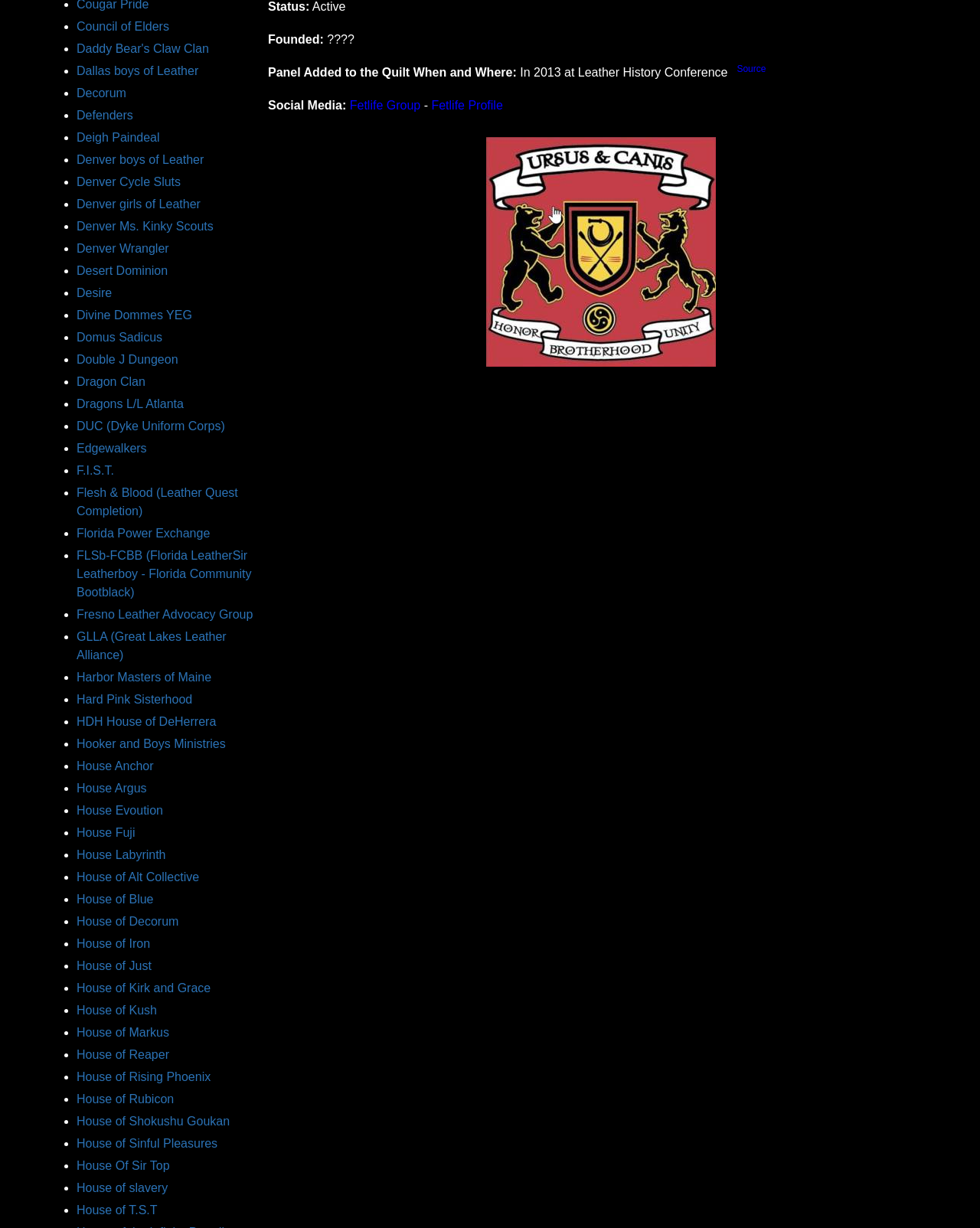Find the bounding box coordinates corresponding to the UI element with the description: "Dragons L/L Atlanta". The coordinates should be formatted as [left, top, right, bottom], with values as floats between 0 and 1.

[0.078, 0.323, 0.187, 0.334]